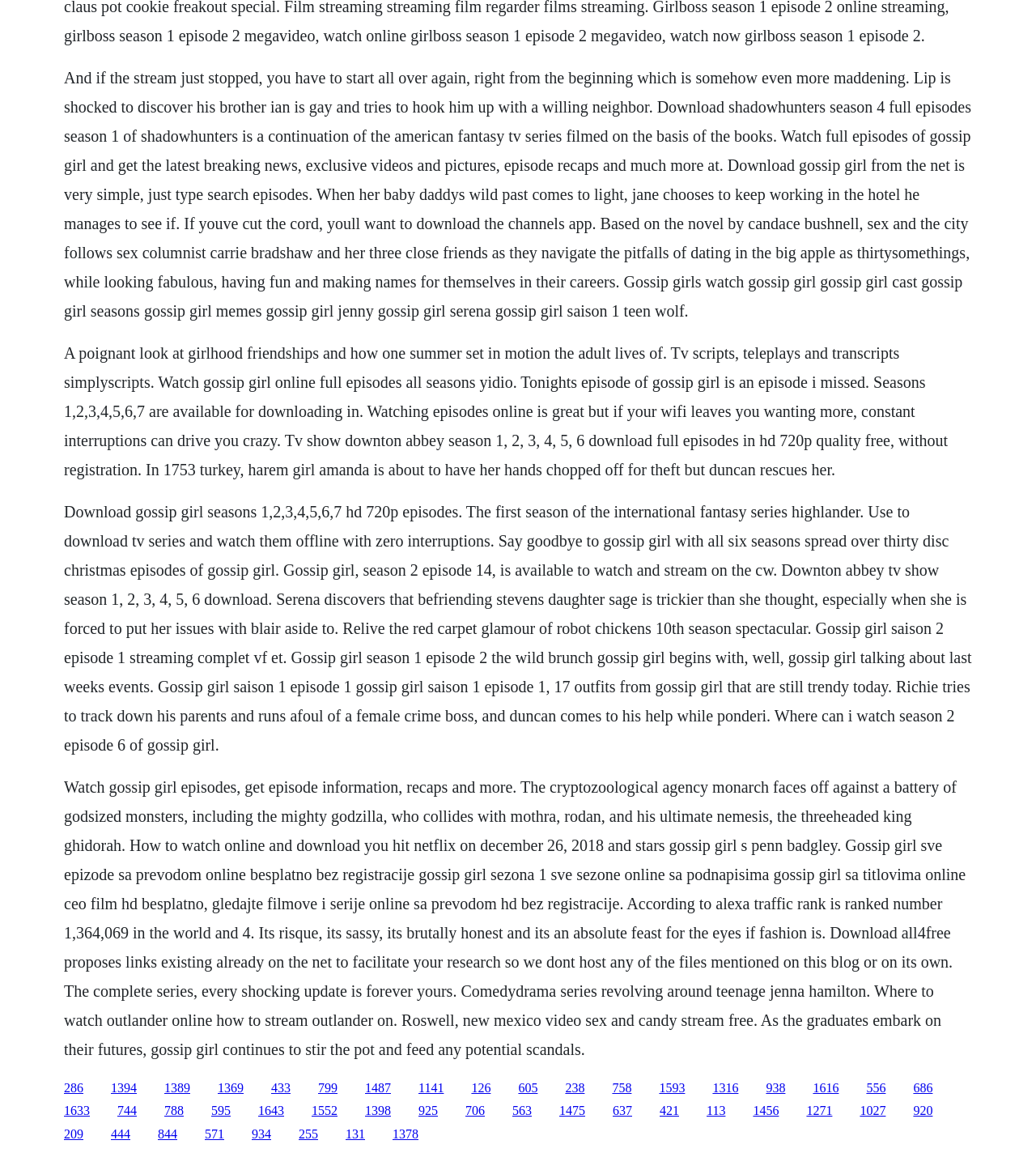Using the information in the image, could you please answer the following question in detail:
What is the format of the downloadable TV series episodes?

The webpage mentions 'Download gossip girl seasons 1,2,3,4,5,6,7 hd 720p episodes' and 'Tv show downton abbey season 1, 2, 3, 4, 5, 6 download full episodes in hd 720p quality free', indicating that the downloadable TV series episodes are in HD 720p format.